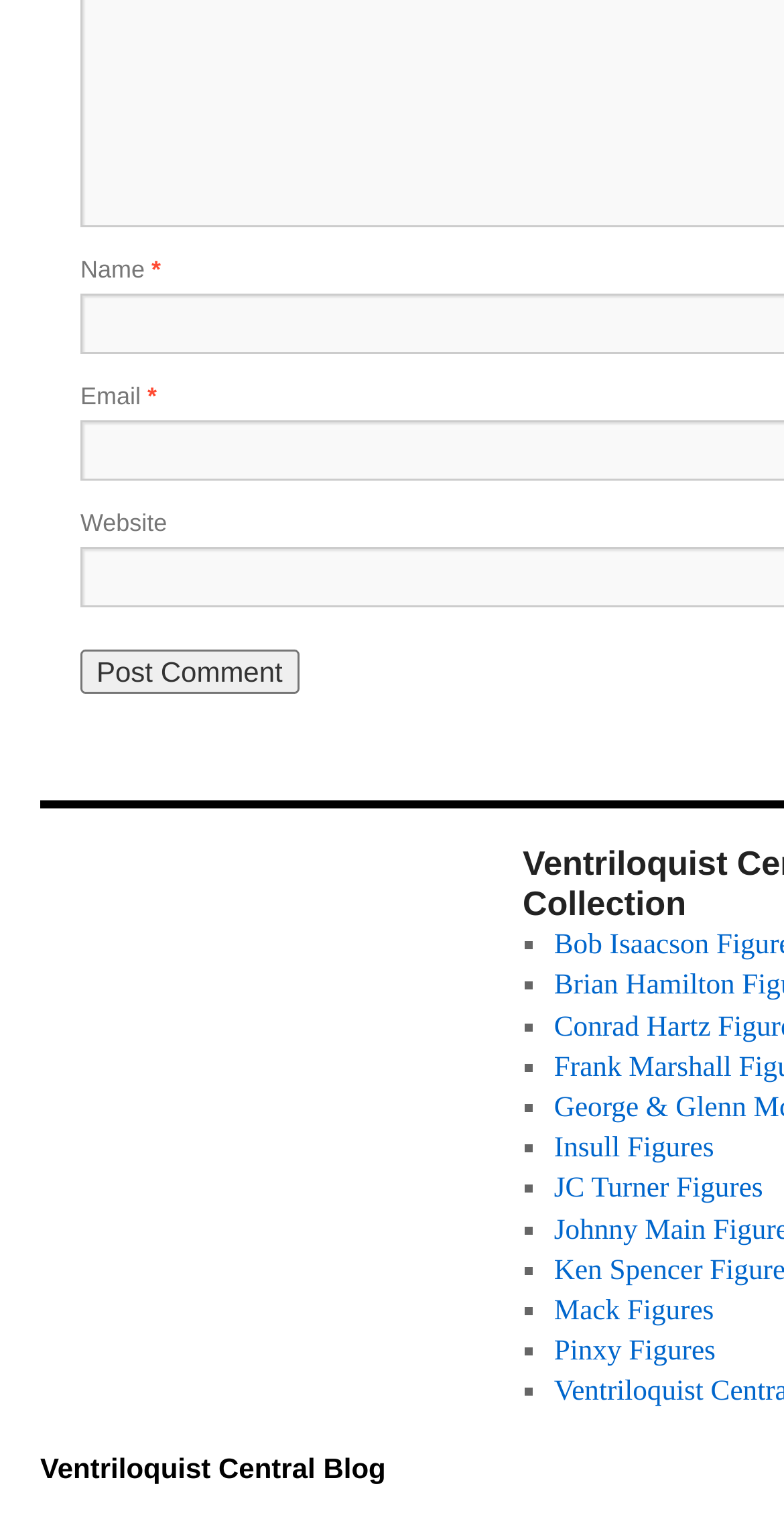What is the purpose of the button?
Answer the question based on the image using a single word or a brief phrase.

Post Comment